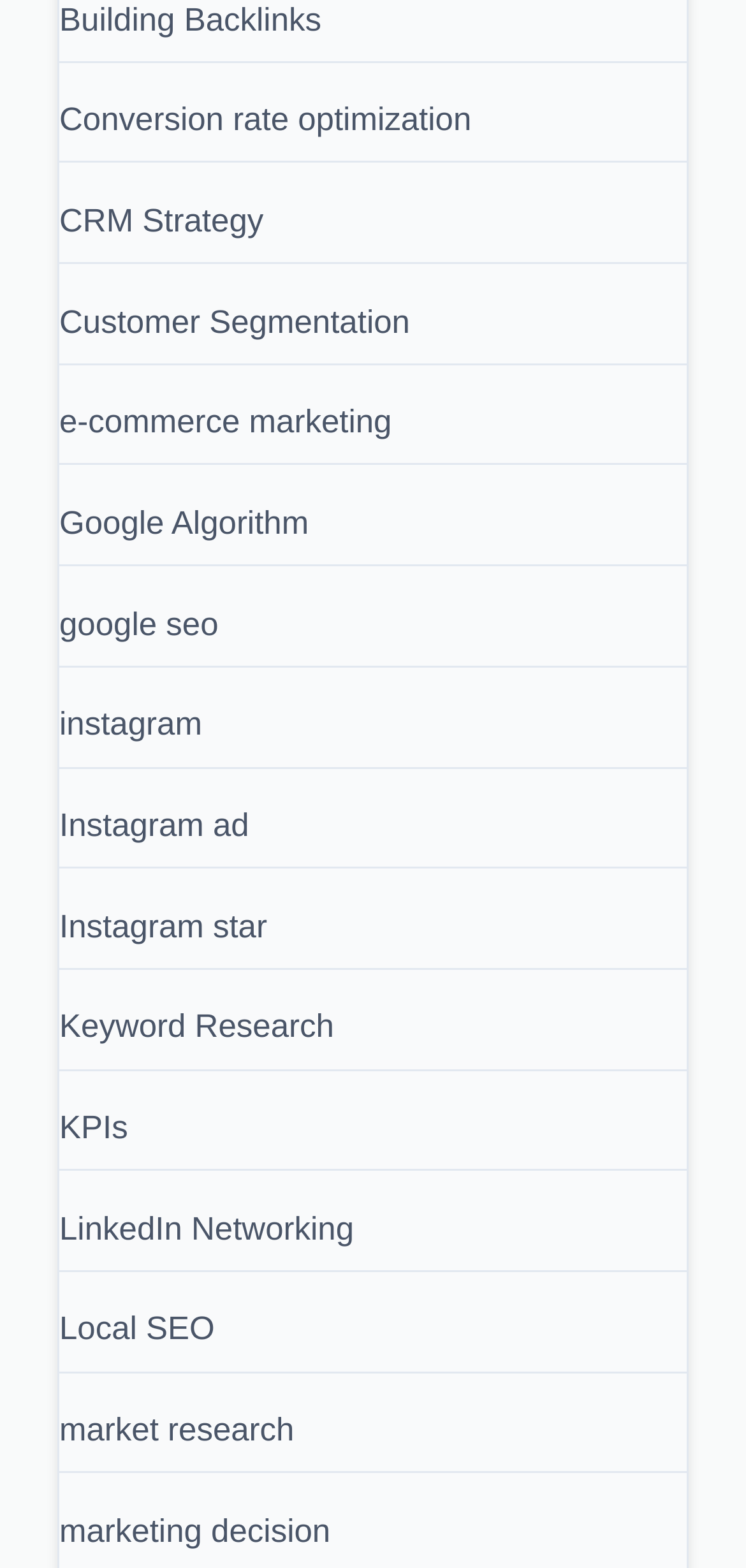What is the topic of the first link?
Refer to the image and provide a one-word or short phrase answer.

Building Backlinks